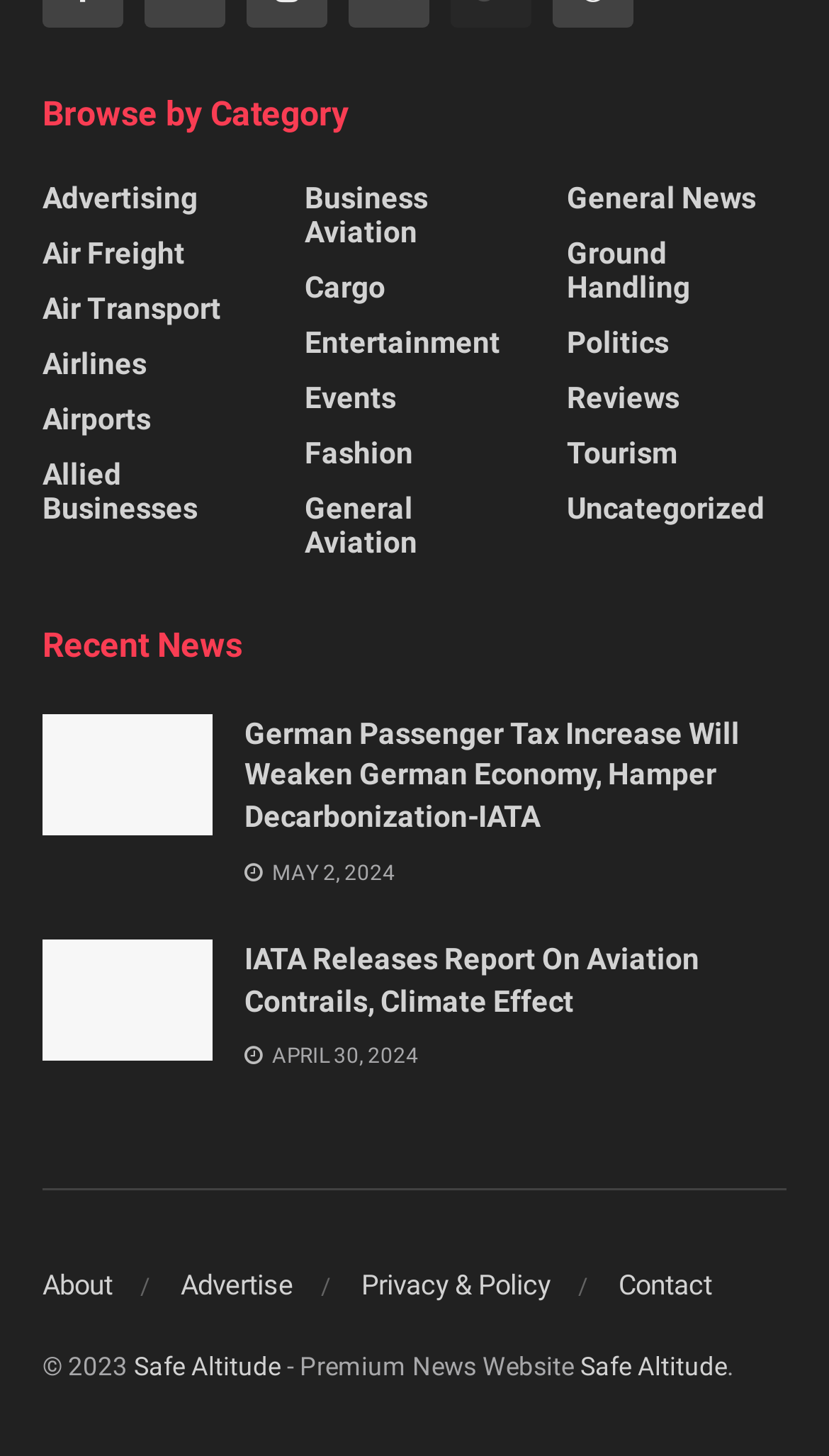What is the name of the website?
Refer to the image and respond with a one-word or short-phrase answer.

Safe Altitude